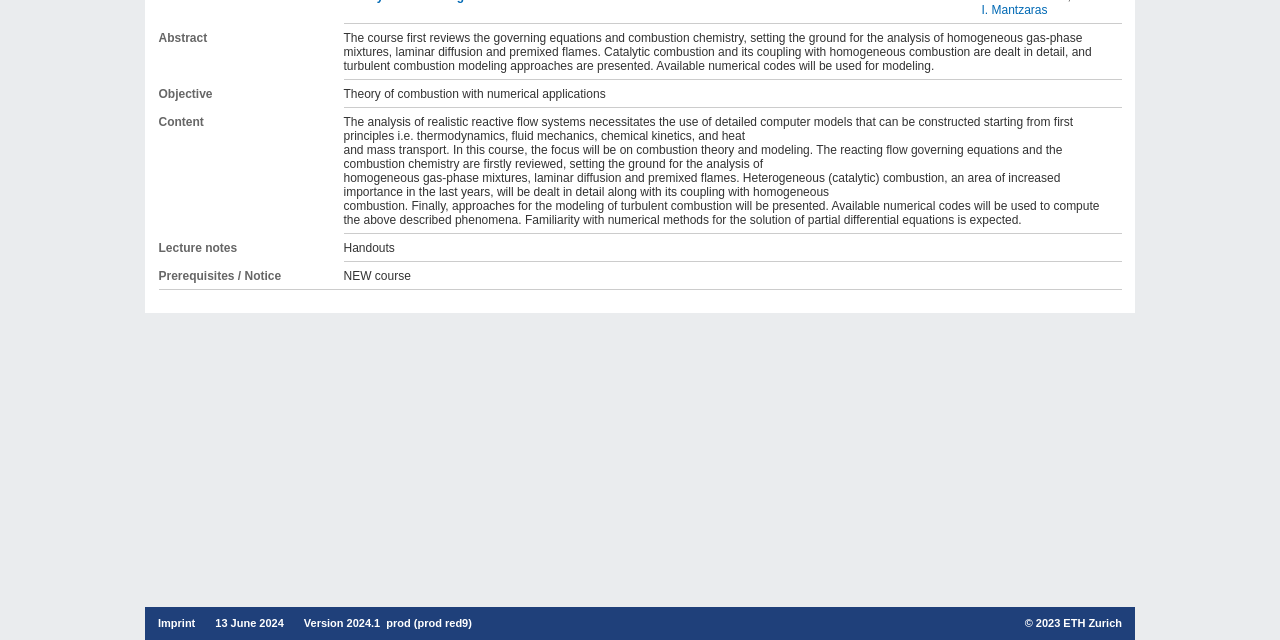Extract the bounding box coordinates of the UI element described by: "2023 ETH Zurich". The coordinates should include four float numbers ranging from 0 to 1, e.g., [left, top, right, bottom].

[0.809, 0.964, 0.877, 0.983]